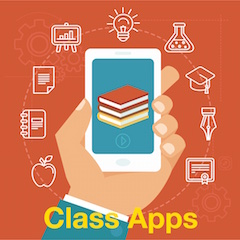Offer an in-depth caption of the image, mentioning all notable aspects.

The image features a vibrant and engaging graphic promoting "Class Apps." It depicts a hand holding a smartphone that displays a visual of stacked books, symbolizing learning and educational resources. Surrounding the smartphone are various icons representing different educational tools and themes, such as a light bulb for ideas, a flask for science, a graduation cap for academic achievement, and notepads for note-taking. The background is a warm orange, energizing the visual and enhancing its appeal to students and educators alike. At the bottom, bold text reads "Class Apps," emphasizing the focus on mobile applications designed to support classroom learning and enhance educational experiences.